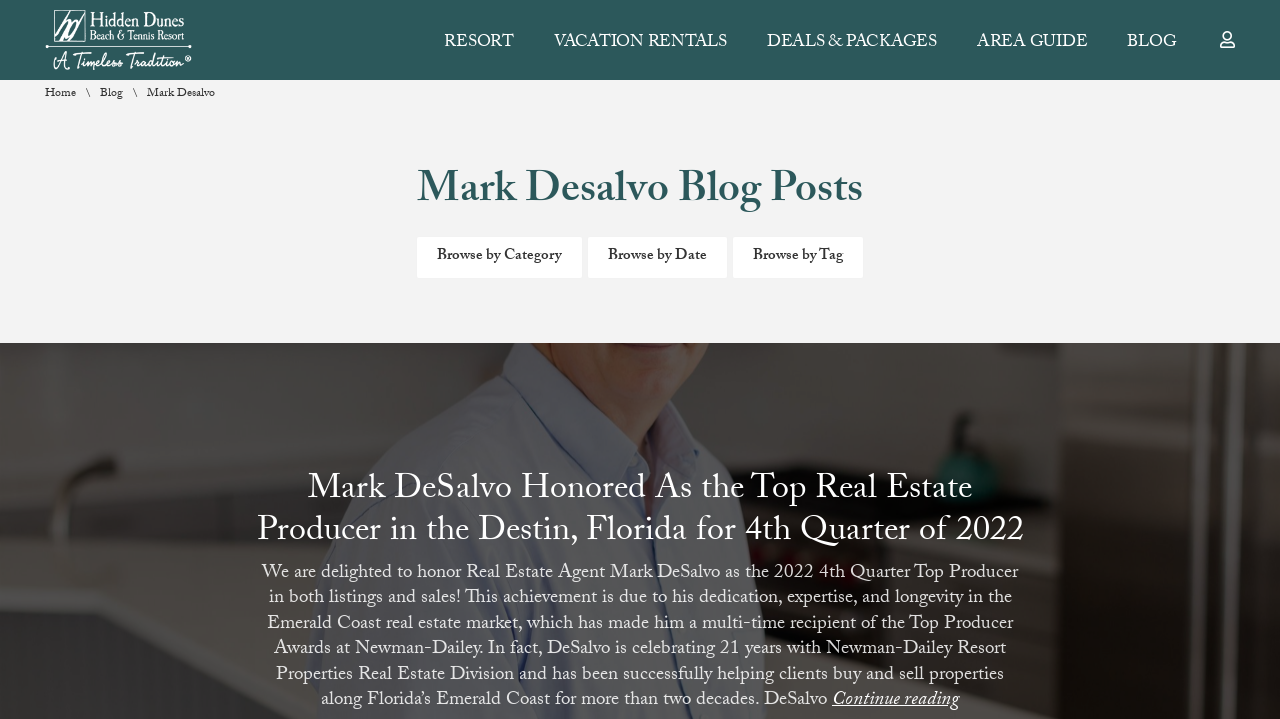Describe every aspect of the webpage comprehensively.

The webpage is a blog page titled "Hidden Dunes Blog - Mark Desalvo". At the top left corner, there is a Newman-Dailey logo, which is an image linked to the logo's page. 

Below the logo, there is a navigation menu with six links: "RESORT", "VACATION RENTALS", "DEALS & PACKAGES", "AREA GUIDE", "BLOG", and "My Account". These links are aligned horizontally and take up the top section of the page.

On the top left side, there are three more links: "Home", "Blog", and a separator symbol. The "Blog" link is repeated, and below it, there is a text "Mark Desalvo".

The main content of the page is a blog post section. The title of the blog post is "Mark Desalvo Blog Posts", which is a heading. Below the title, there are three links: "Browse by Category", "Browse by Date", and "Browse by Tag". These links are aligned horizontally.

The first blog post is titled "Mark DeSalvo Honored As the Top Real Estate Producer in the Destin, Florida for 4th Quarter of 2022", which is a heading. The post has a link with the same title, and below it, there is a paragraph of text describing Mark DeSalvo's achievement as a top real estate producer. The text is followed by a "Continue reading" link at the bottom right corner of the post.